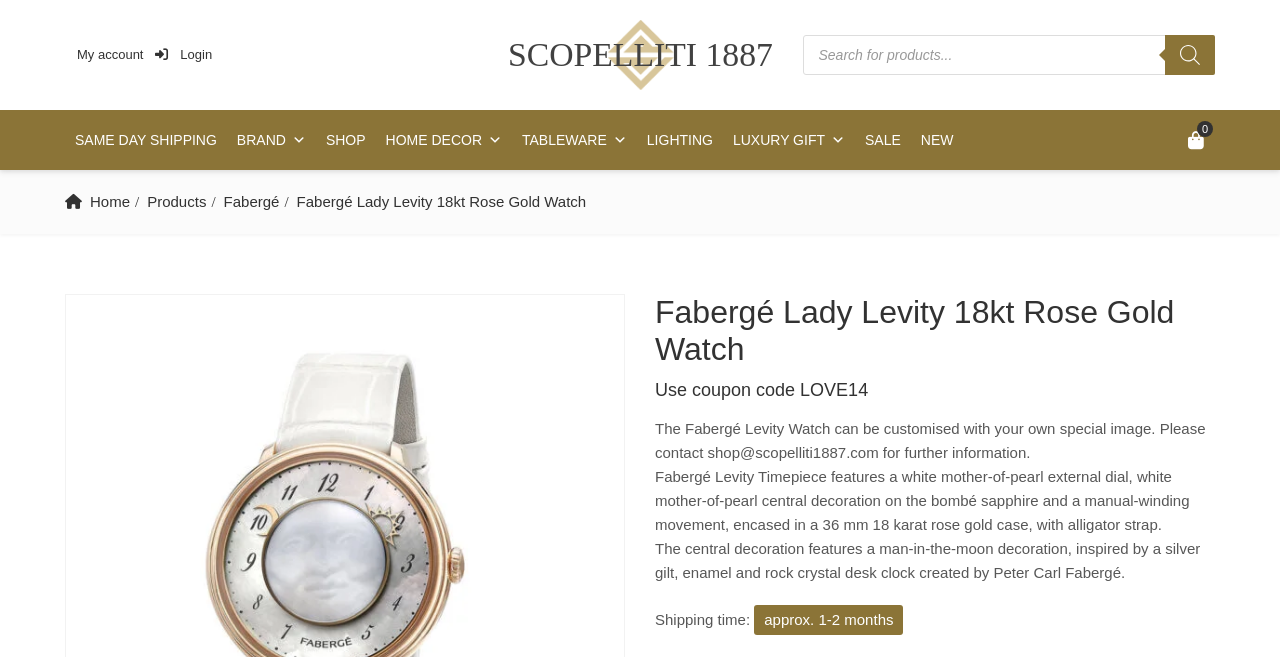Answer the question with a brief word or phrase:
What is the material of the watch case?

18 karat rose gold